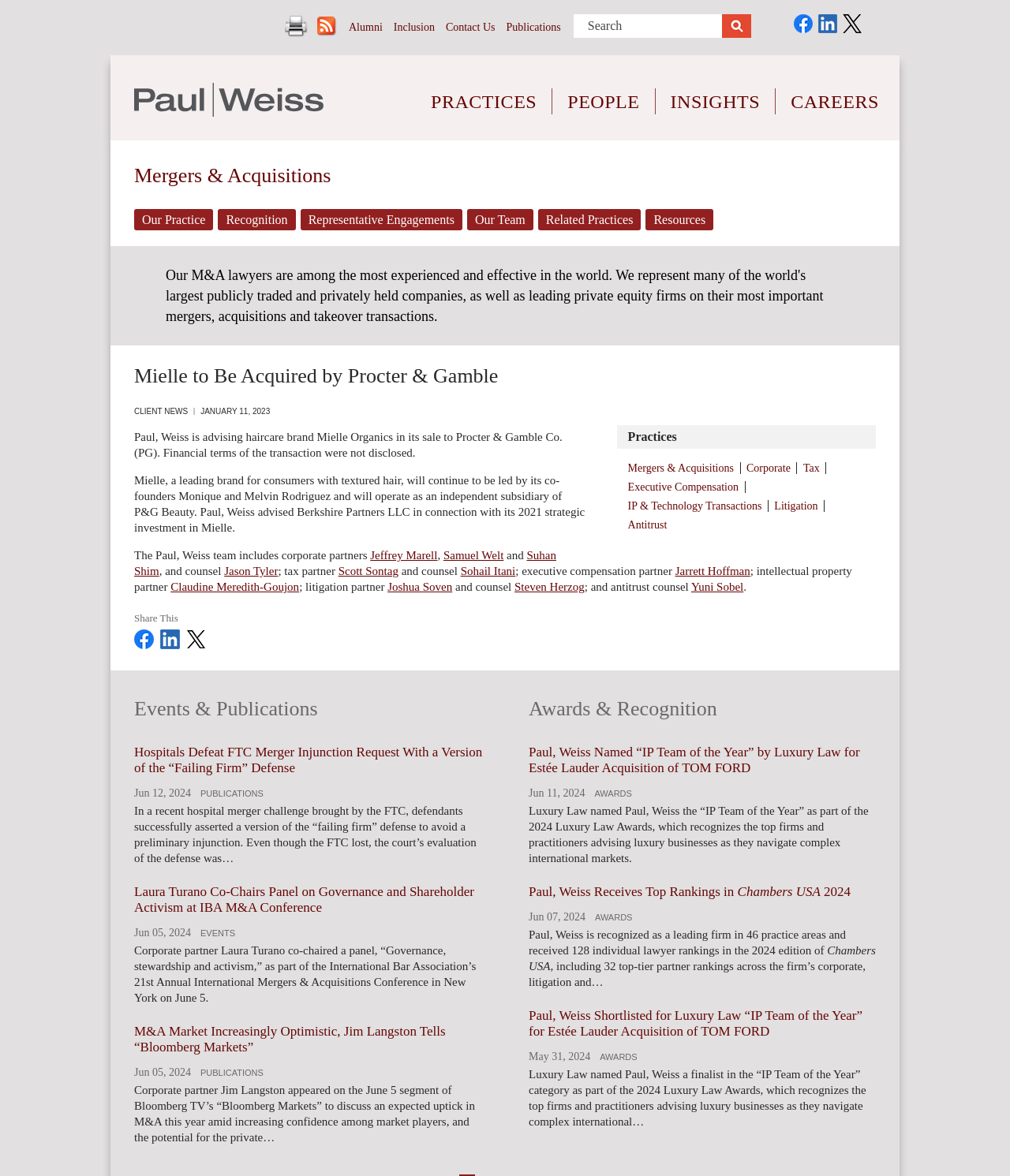What is the name of the company being acquired?
Please answer the question with a detailed response using the information from the screenshot.

Based on the webpage content, specifically the sentence 'Paul, Weiss is advising haircare brand Mielle Organics in its sale to Procter & Gamble Co. (PG).', we can determine that the company being acquired is Mielle Organics.